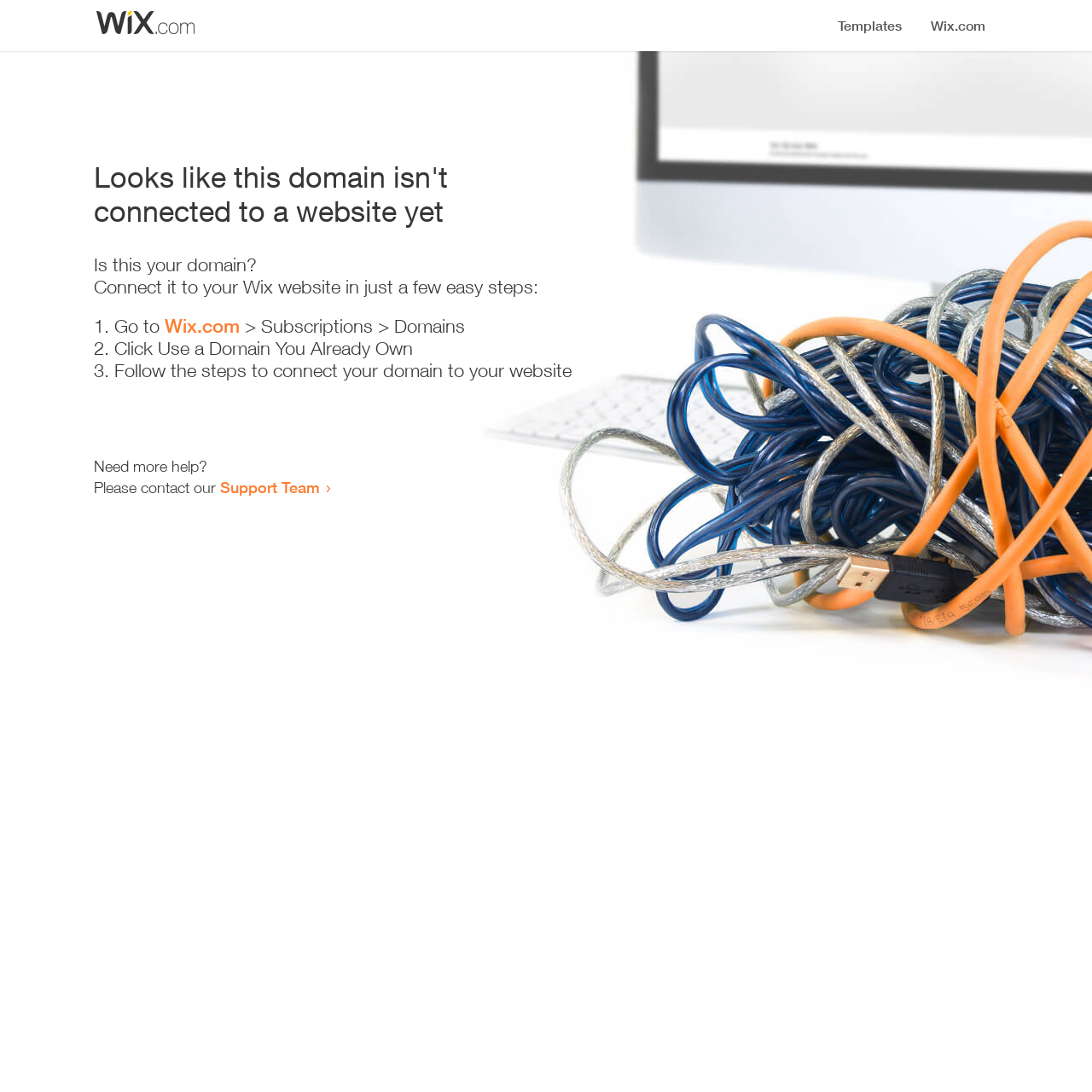Where can users get more help?
Refer to the image and provide a one-word or short phrase answer.

Support Team